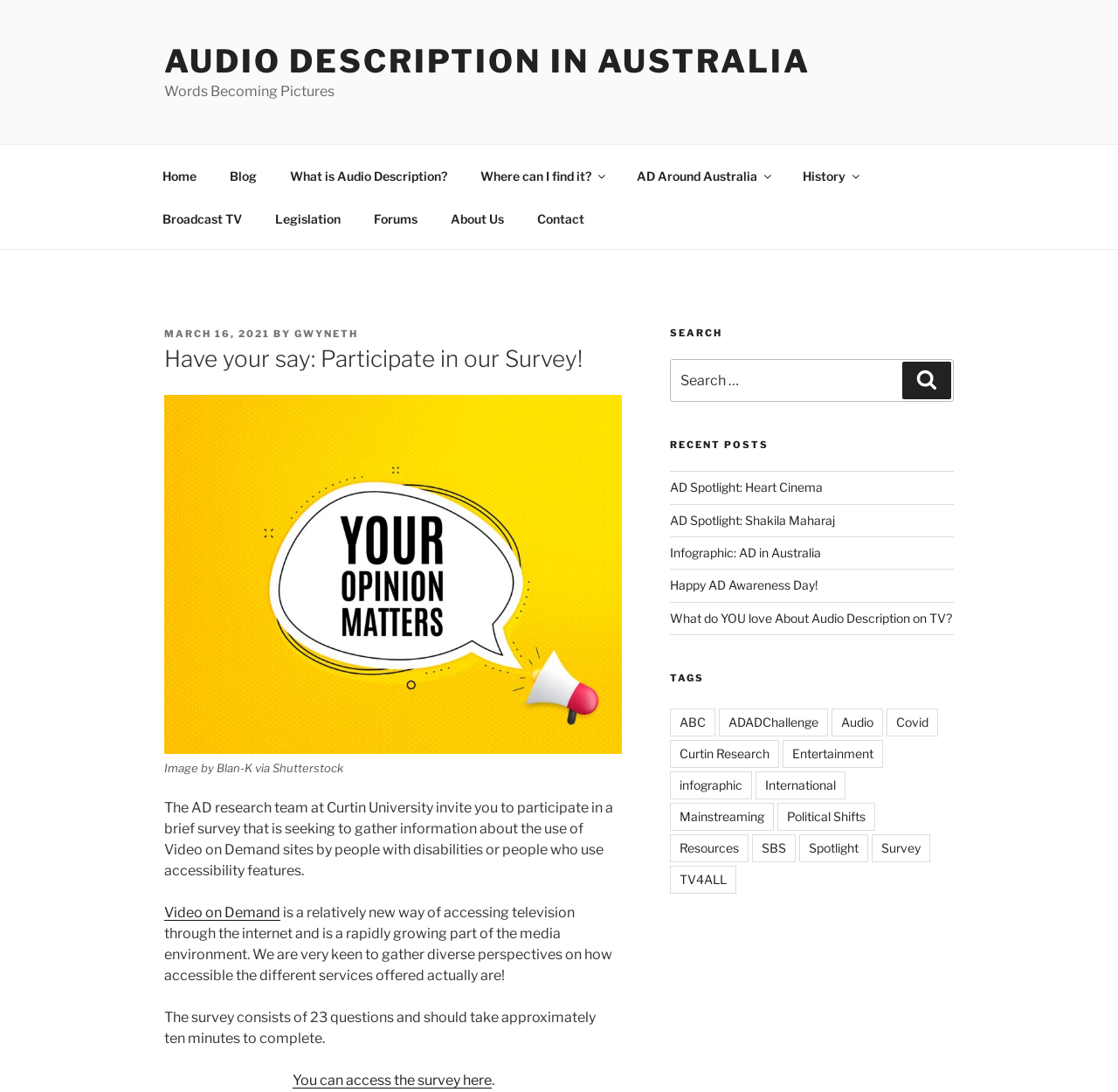Determine the bounding box for the described UI element: "Where can I find it?".

[0.416, 0.141, 0.553, 0.18]